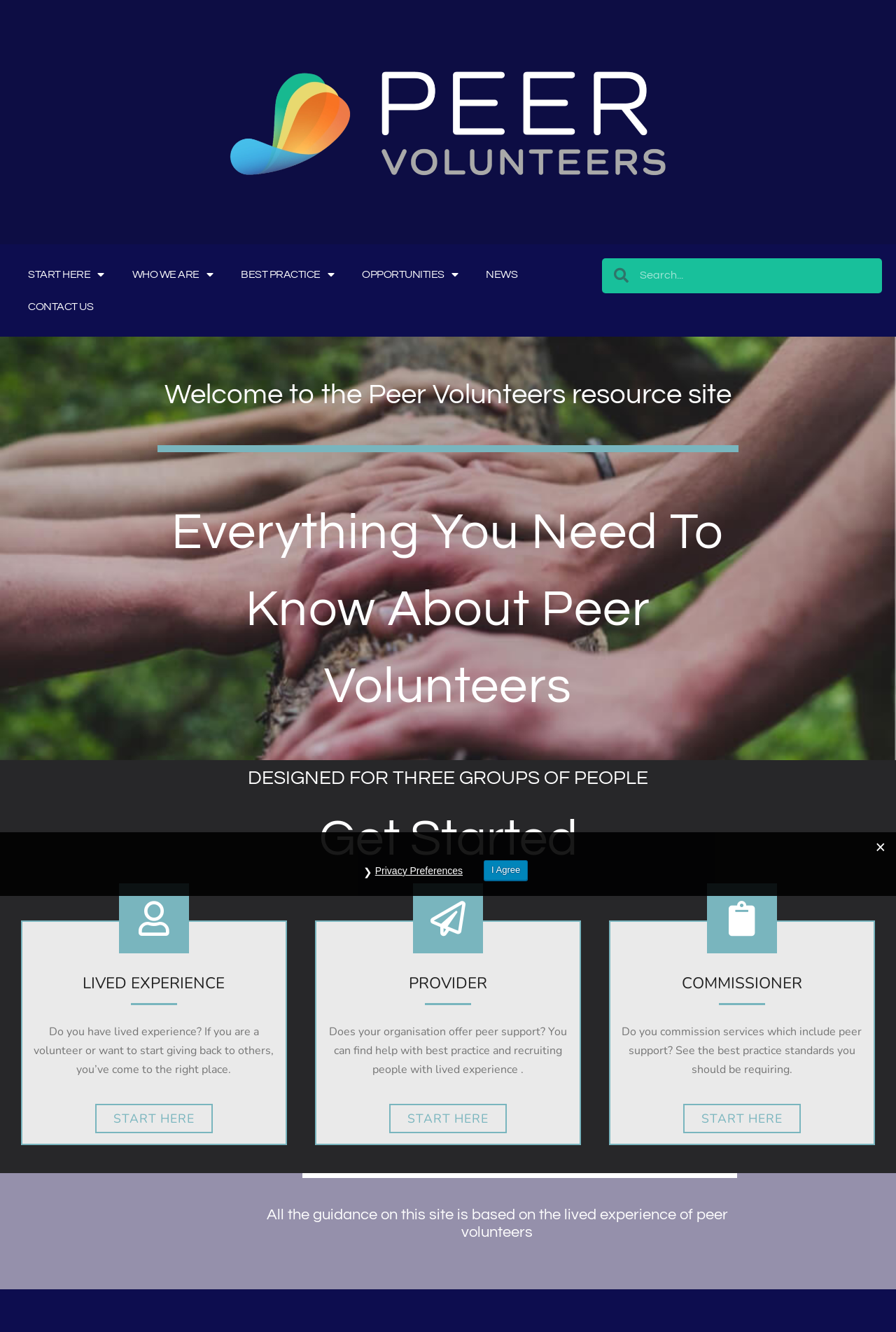What is the purpose of the search box?
Refer to the screenshot and answer in one word or phrase.

Search the site